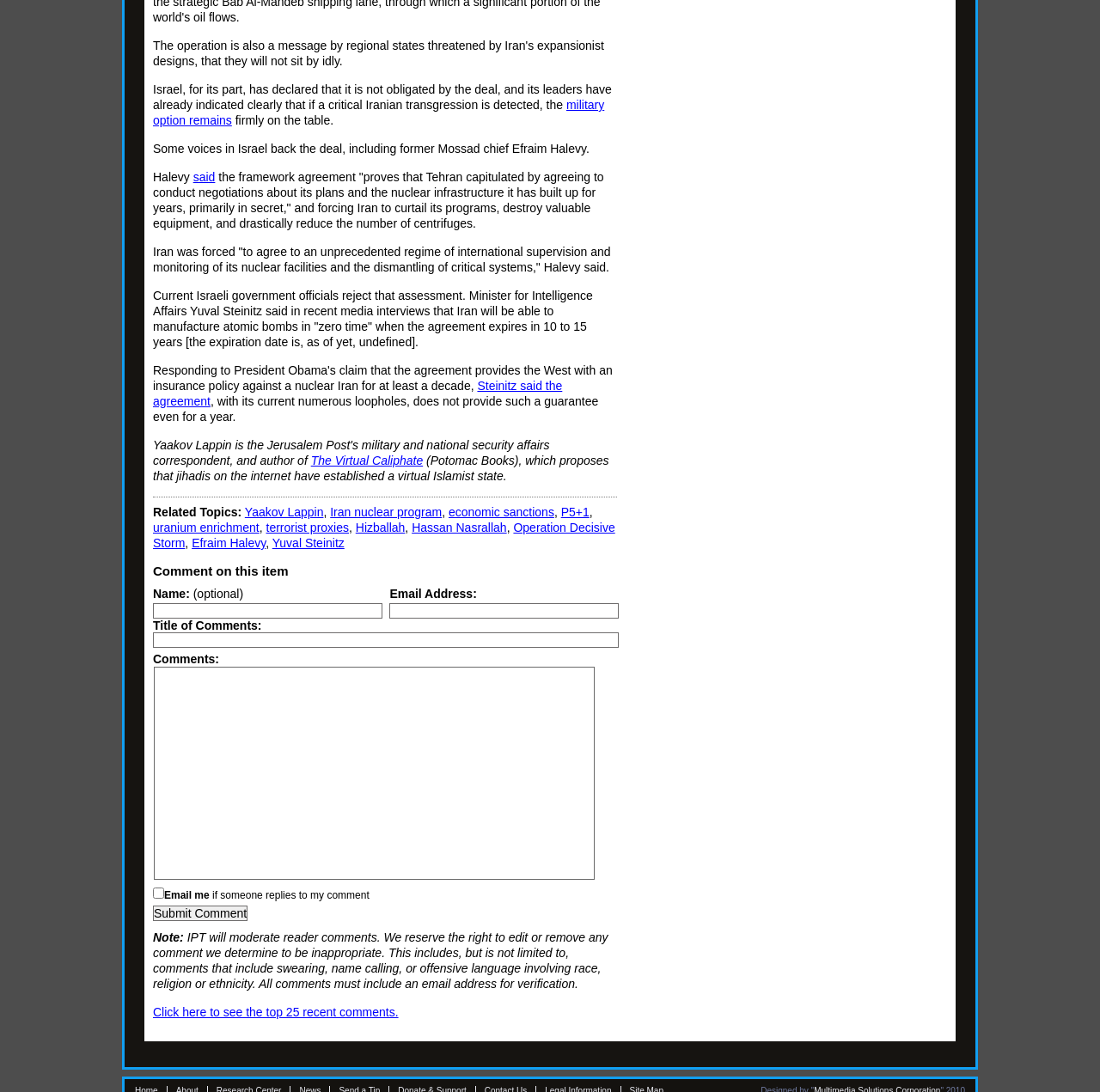Extract the bounding box coordinates of the UI element described by: "parent_node: Title of Comments: name="c_send_title"". The coordinates should include four float numbers ranging from 0 to 1, e.g., [left, top, right, bottom].

[0.139, 0.548, 0.562, 0.562]